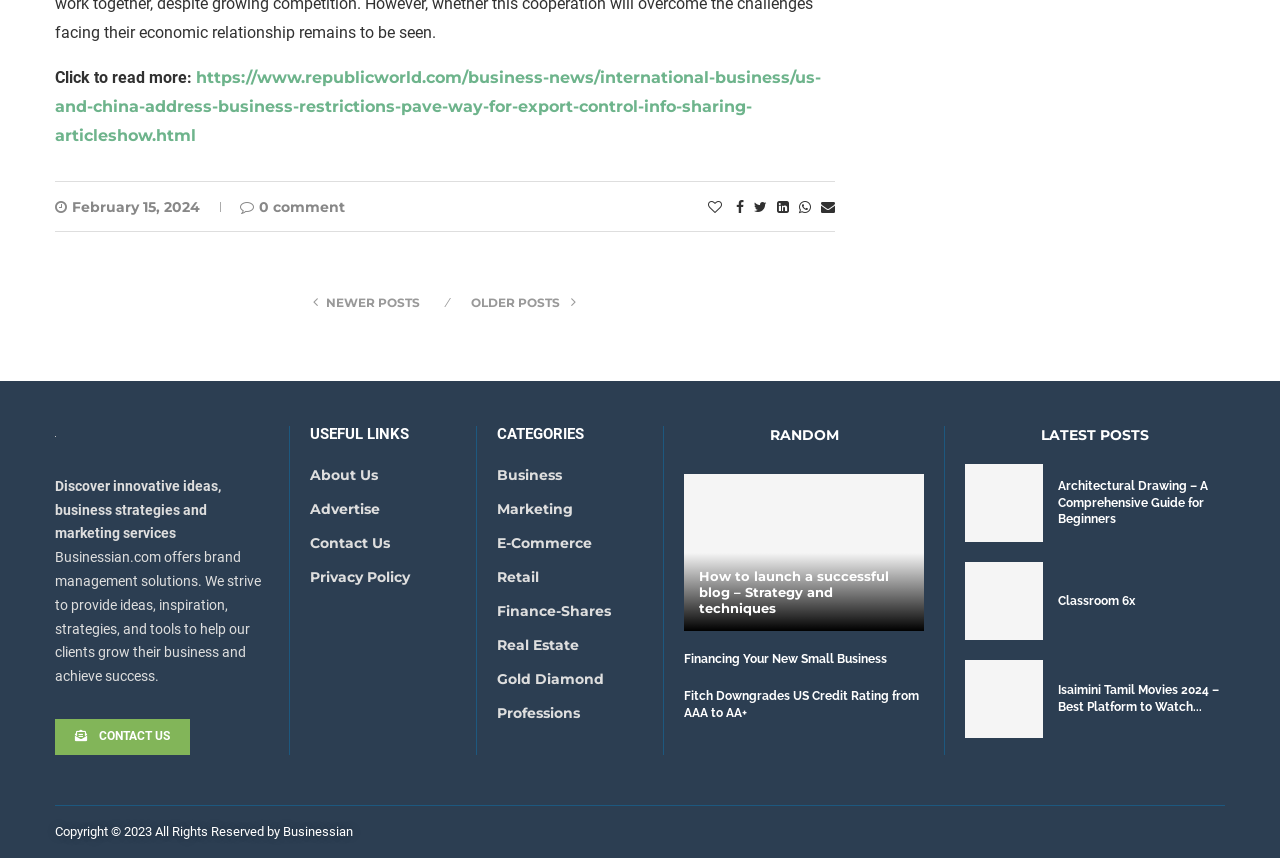Please provide the bounding box coordinate of the region that matches the element description: Classroom 6x. Coordinates should be in the format (top-left x, top-left y, bottom-right x, bottom-right y) and all values should be between 0 and 1.

[0.827, 0.692, 0.887, 0.708]